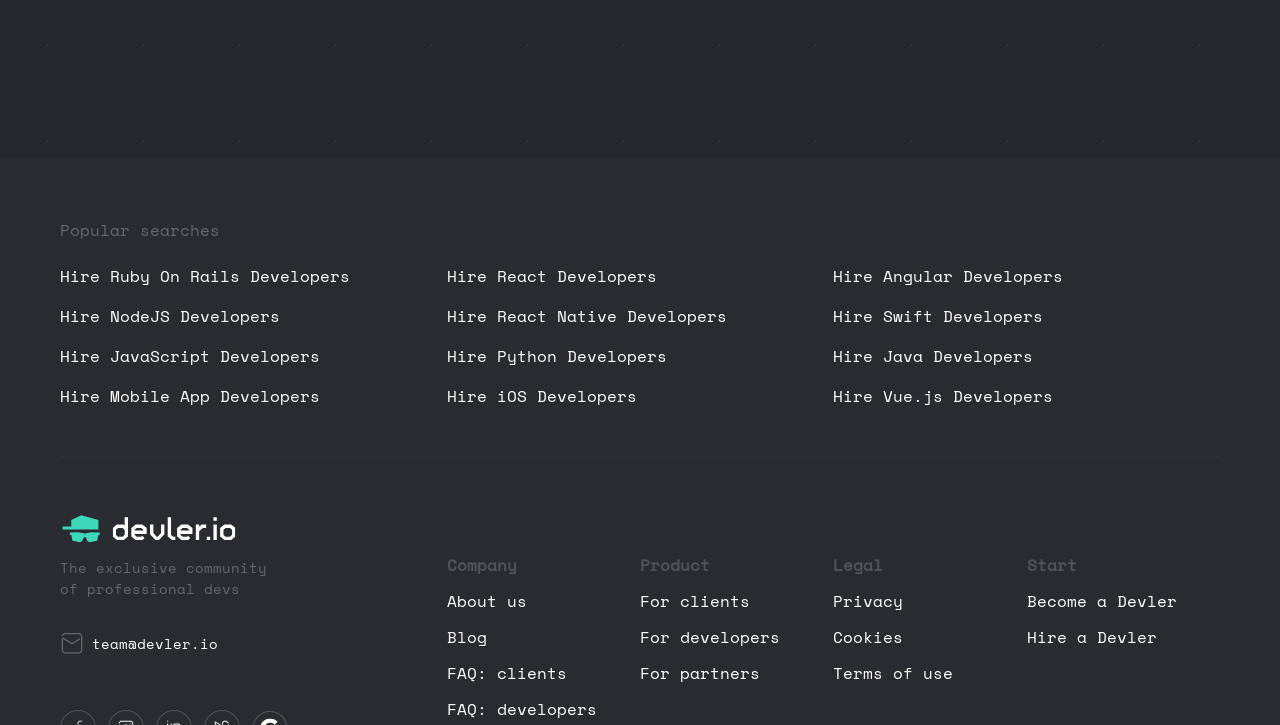Identify the coordinates of the bounding box for the element that must be clicked to accomplish the instruction: "Read the blog".

[0.349, 0.861, 0.38, 0.894]